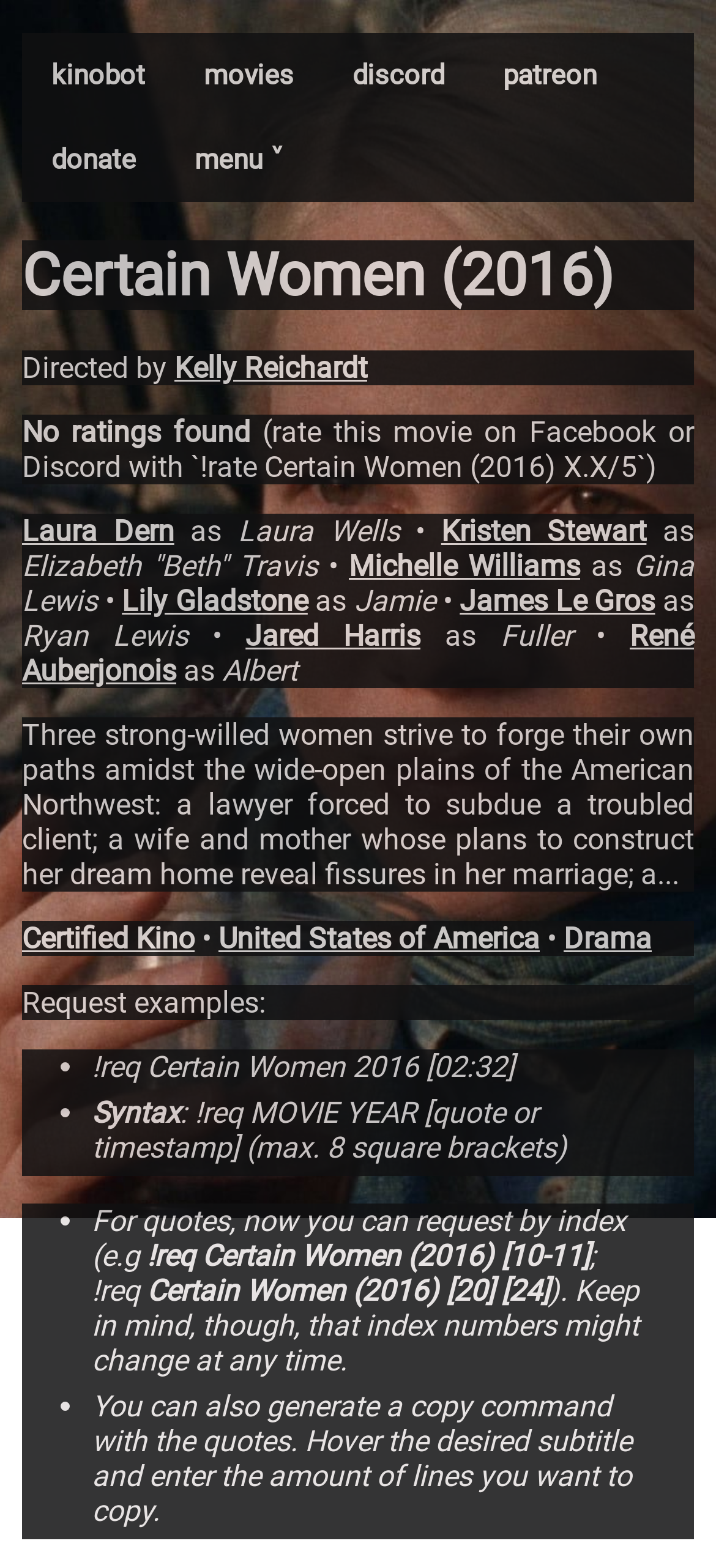Elaborate on the webpage's design and content in a detailed caption.

This webpage is dedicated to the movie "Certain Women (2016)" and appears to be a platform for cinephiles. At the top, there are four links: "kinobot", "movies", "discord", and "patreon", followed by a "donate" link and a "menu" button. 

Below these links, the title "Certain Women (2016)" is prominently displayed, along with the director's name, Kelly Reichardt. The movie's cast is listed, including Laura Dern, Kristen Stewart, Michelle Williams, and others, with their respective character names.

A brief summary of the movie is provided, describing the stories of three strong-willed women in the American Northwest. The webpage also displays the movie's genre, "Drama", and its country of origin, "United States of America".

Further down, there is a section titled "Request examples", which provides instructions on how to request quotes or timestamps from the movie. This section includes examples of syntax and formatting for making requests.